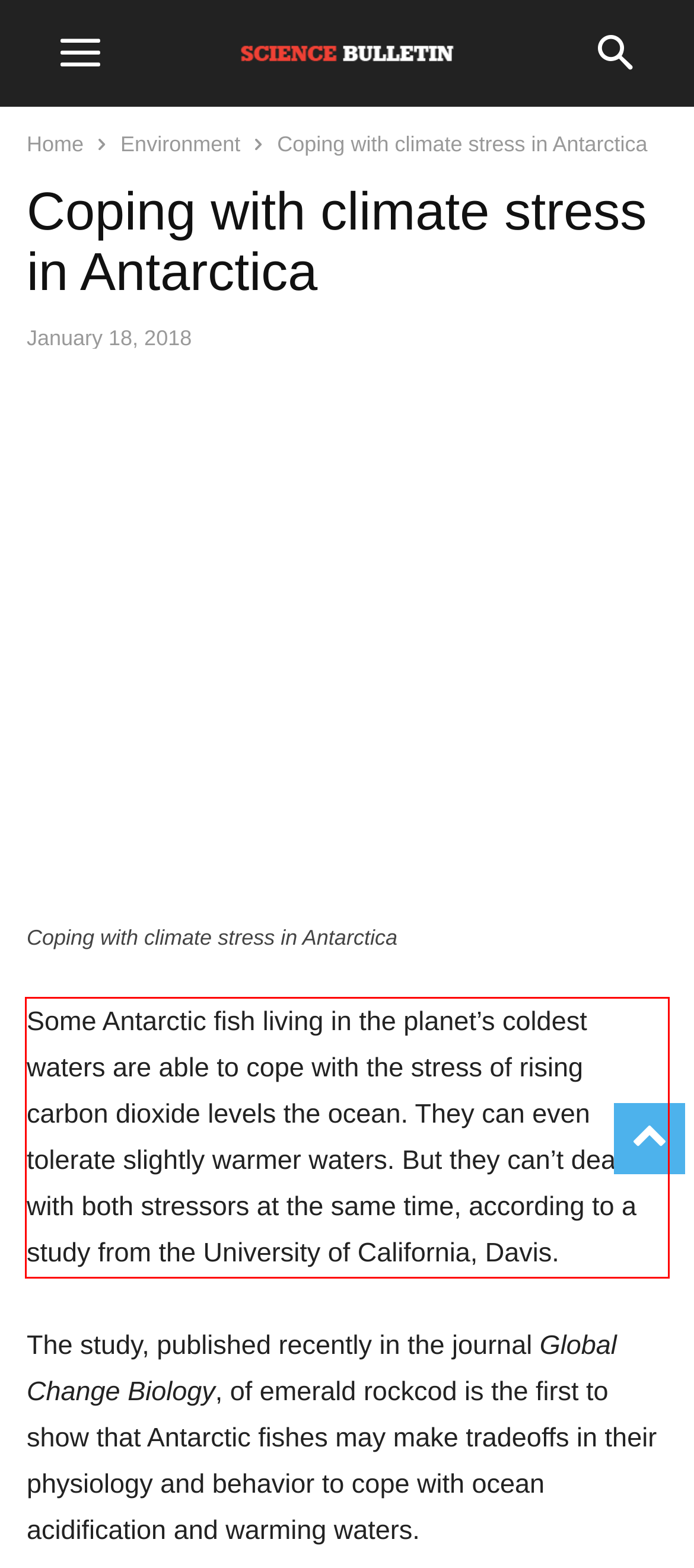Analyze the webpage screenshot and use OCR to recognize the text content in the red bounding box.

Some Antarctic fish living in the planet’s coldest waters are able to cope with the stress of rising carbon dioxide levels the ocean. They can even tolerate slightly warmer waters. But they can’t deal with both stressors at the same time, according to a study from the University of California, Davis.